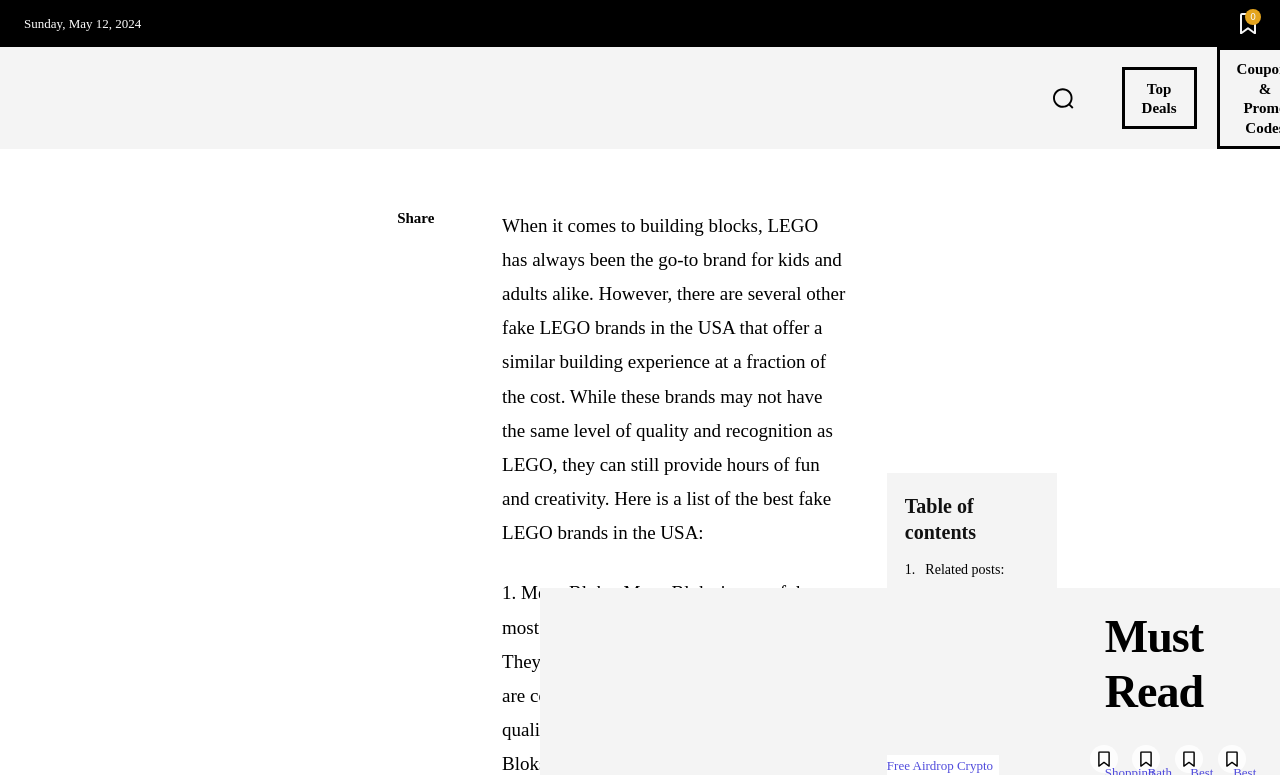Create an elaborate caption for the webpage.

The webpage is about discovering the top fake LEGO brands in the USA. At the top, there is a date "Sunday, May 12, 2024" and a small icon on the right side. Below the date, there is a navigation menu with links to various categories such as "TECH", "HOME & KITCHEN", "GIFT GUIDE", and more. 

On the right side of the navigation menu, there is a search button with a magnifying glass icon. Next to the search button, there is a "Top Deals" link. 

The main content of the webpage starts with a brief introduction to LEGO and fake LEGO brands, explaining that while they may not have the same quality and recognition as LEGO, they can still provide hours of fun and creativity. 

Below the introduction, there is a table of contents heading, followed by a list of related posts with links and images. 

On the right side of the main content, there is a section titled "Must Read" with links to other articles, such as "Where to Buy Blessing Bracelets in USA", "How to Remove Soap Scum From Shower Glass", and more. Each link has a corresponding image.